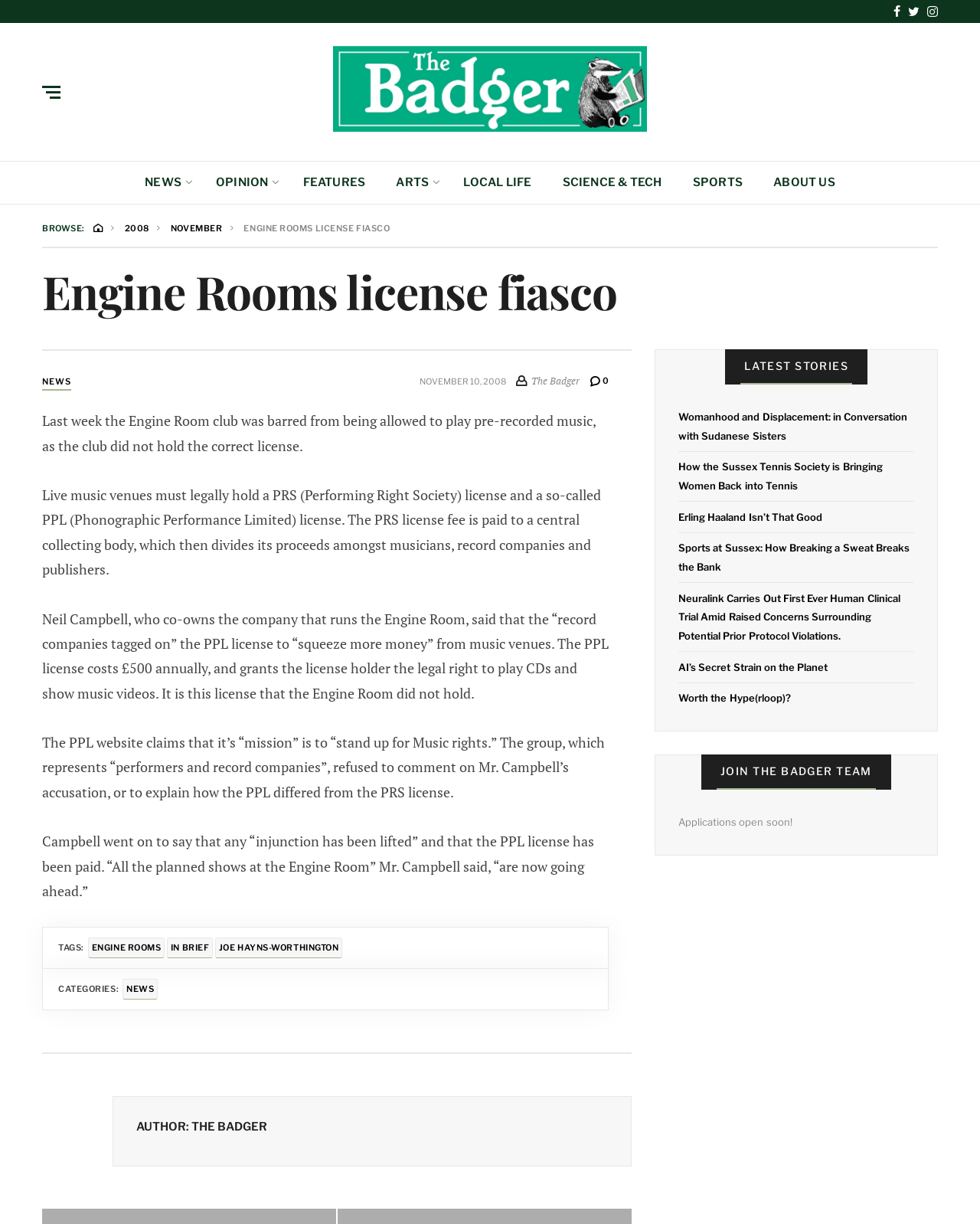Please pinpoint the bounding box coordinates for the region I should click to adhere to this instruction: "Check the latest story about Womanhood and Displacement".

[0.692, 0.336, 0.926, 0.361]